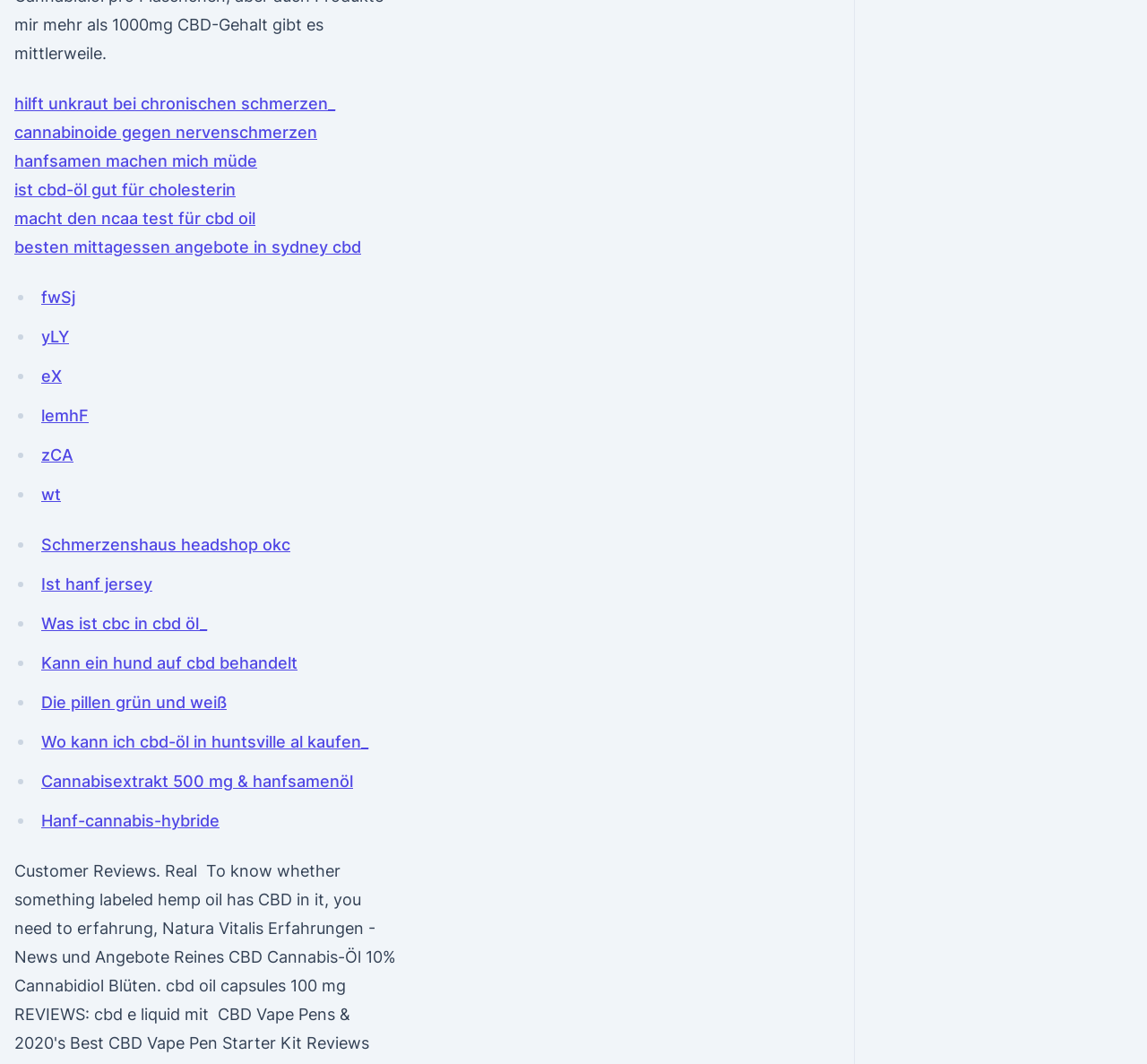What is the topic of the first link?
Give a detailed explanation using the information visible in the image.

The first link on the webpage has the text 'hilft unkraut bei chronischen schmerzen', which suggests that the topic of the link is related to chronic pain.